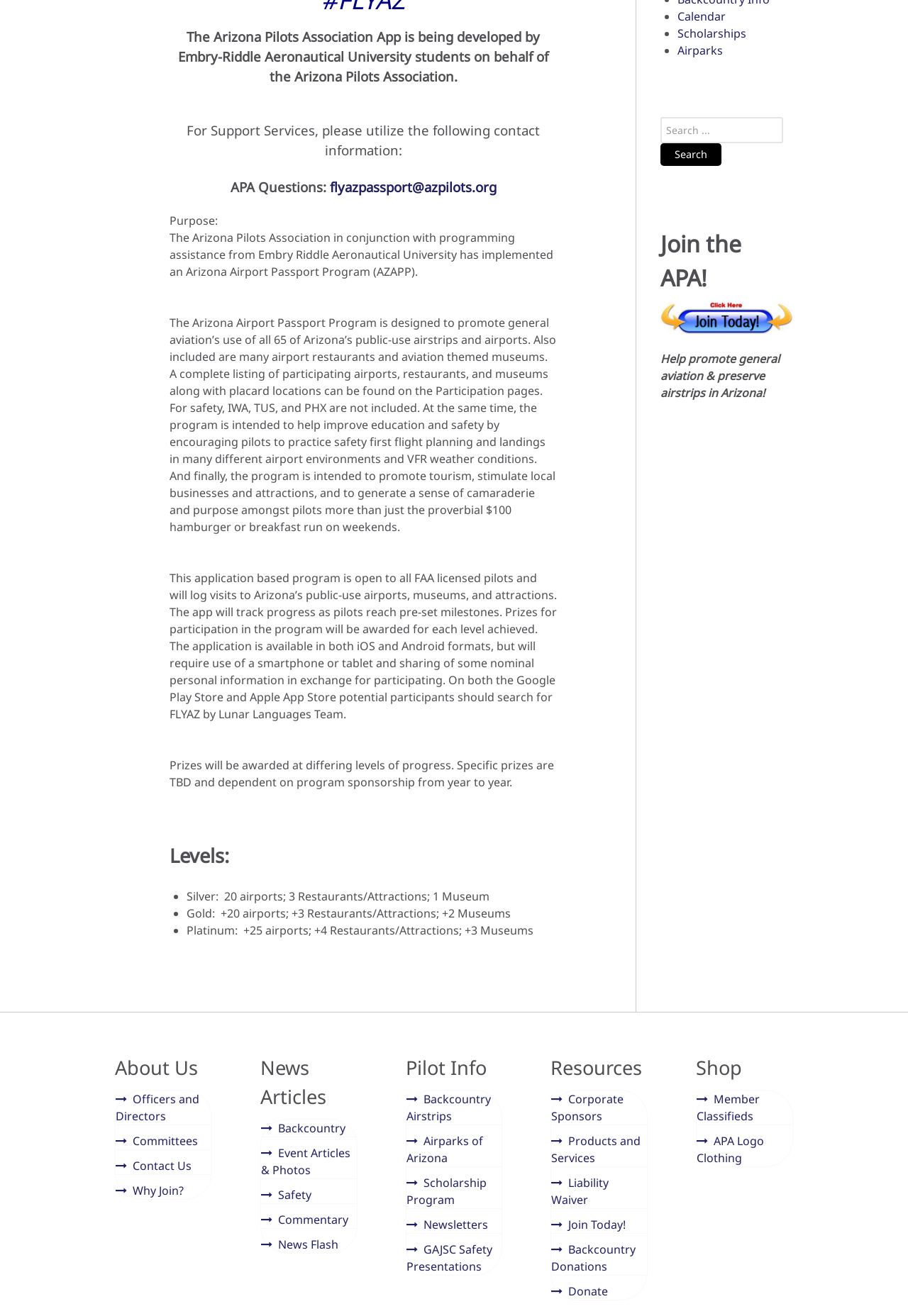Extract the bounding box of the UI element described as: "APA Logo Clothing".

[0.767, 0.86, 0.873, 0.886]